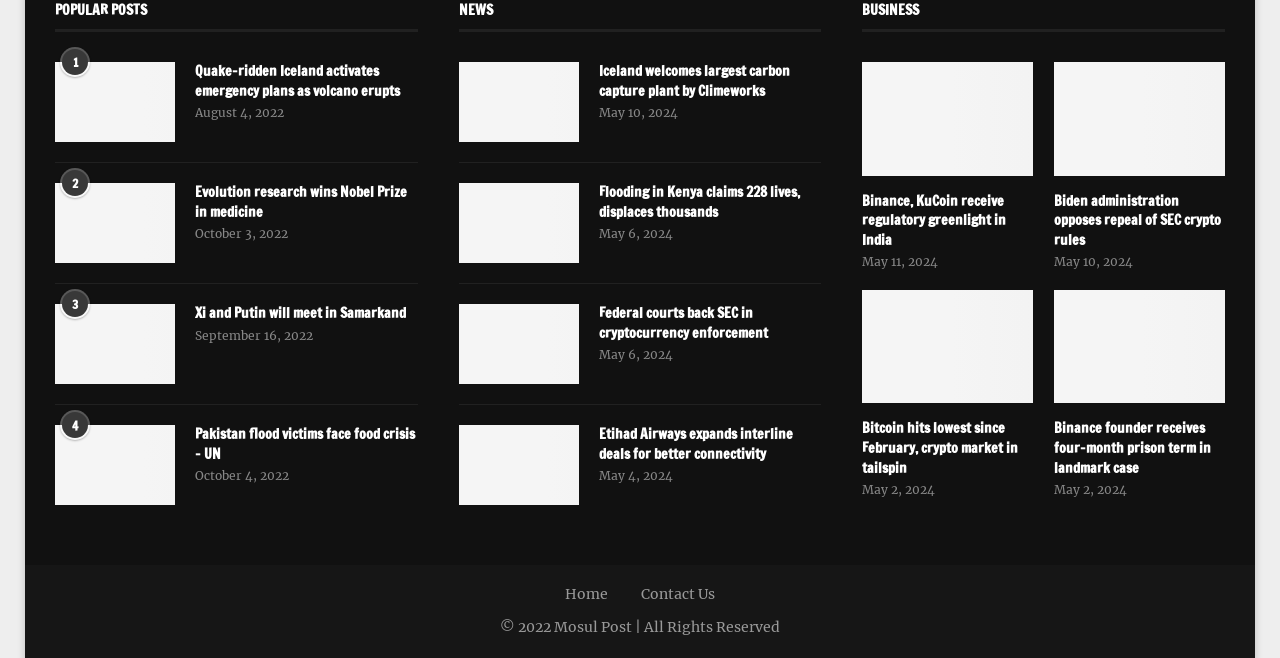Can you pinpoint the bounding box coordinates for the clickable element required for this instruction: "Go to 'Home'"? The coordinates should be four float numbers between 0 and 1, i.e., [left, top, right, bottom].

[0.441, 0.889, 0.475, 0.916]